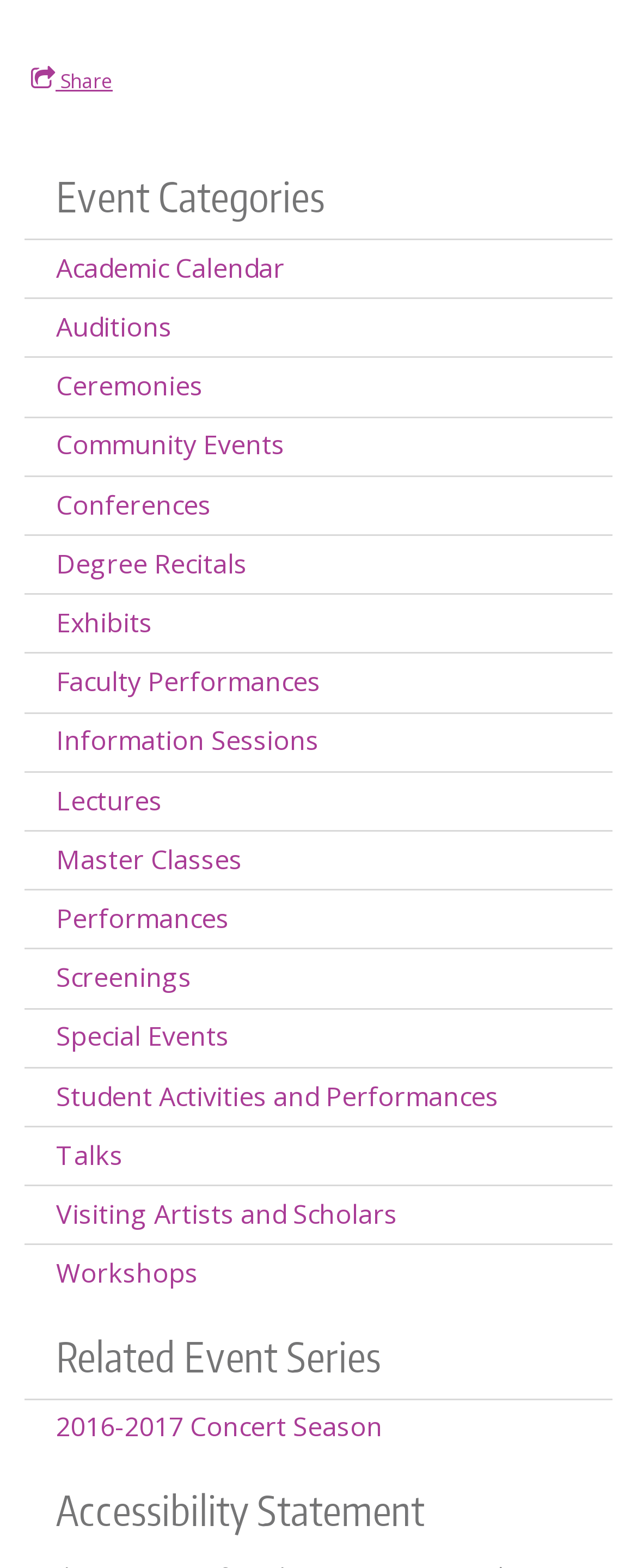Please identify the bounding box coordinates of the element's region that should be clicked to execute the following instruction: "View Academic Calendar". The bounding box coordinates must be four float numbers between 0 and 1, i.e., [left, top, right, bottom].

[0.038, 0.153, 0.962, 0.19]